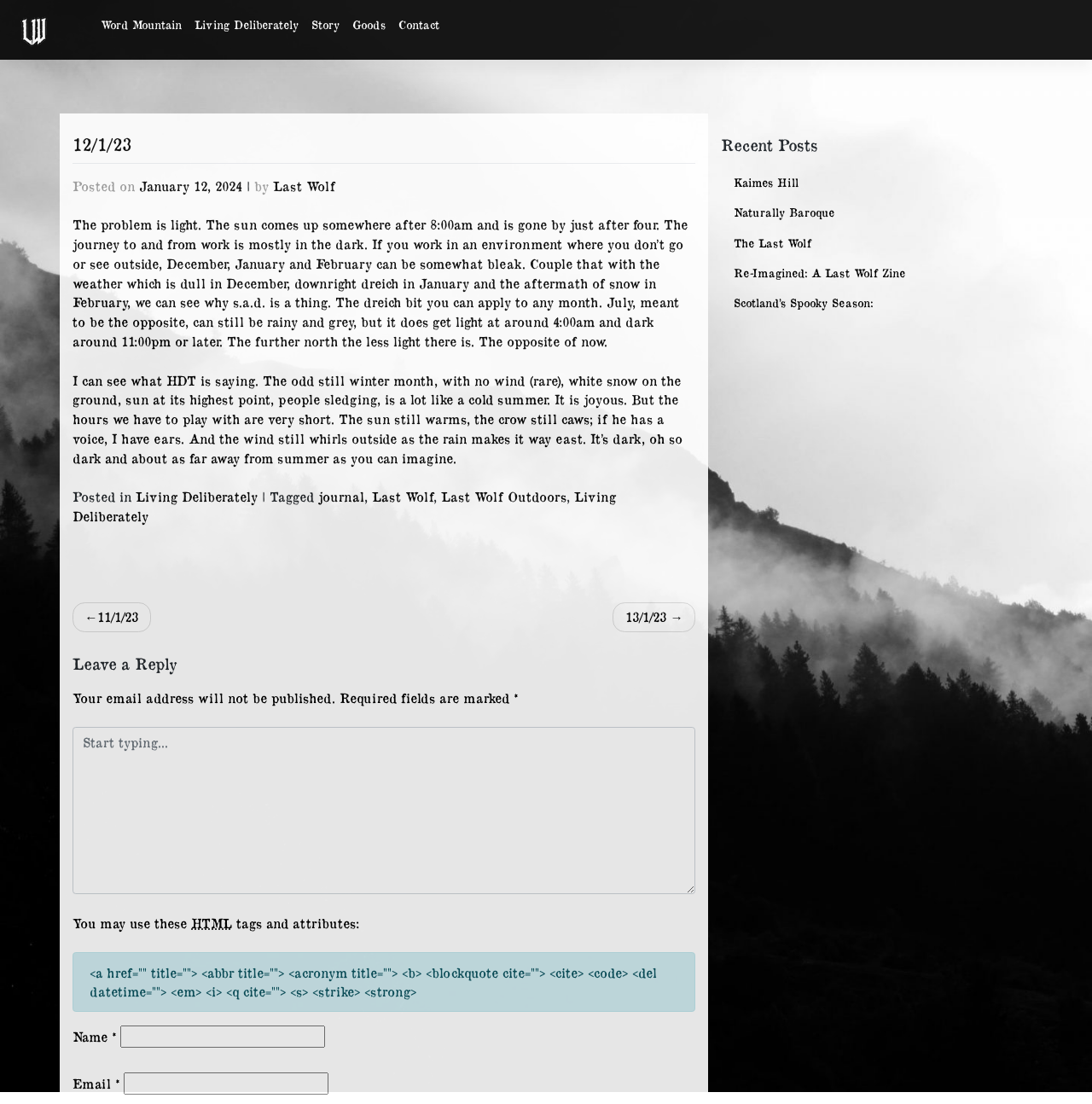What is the name of the author?
Using the visual information from the image, give a one-word or short-phrase answer.

Last Wolf